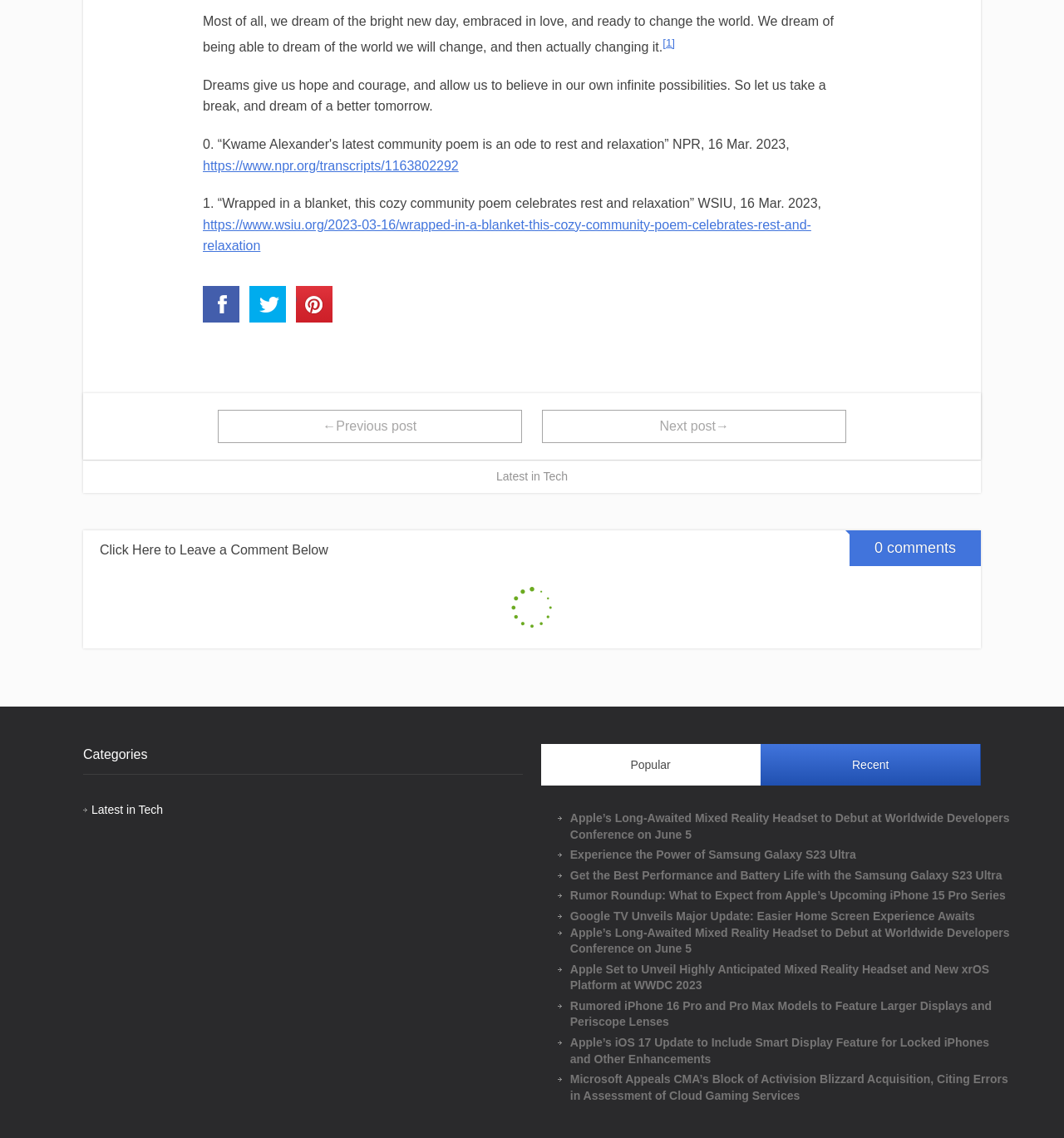How many links are in the footer?
Respond with a short answer, either a single word or a phrase, based on the image.

1